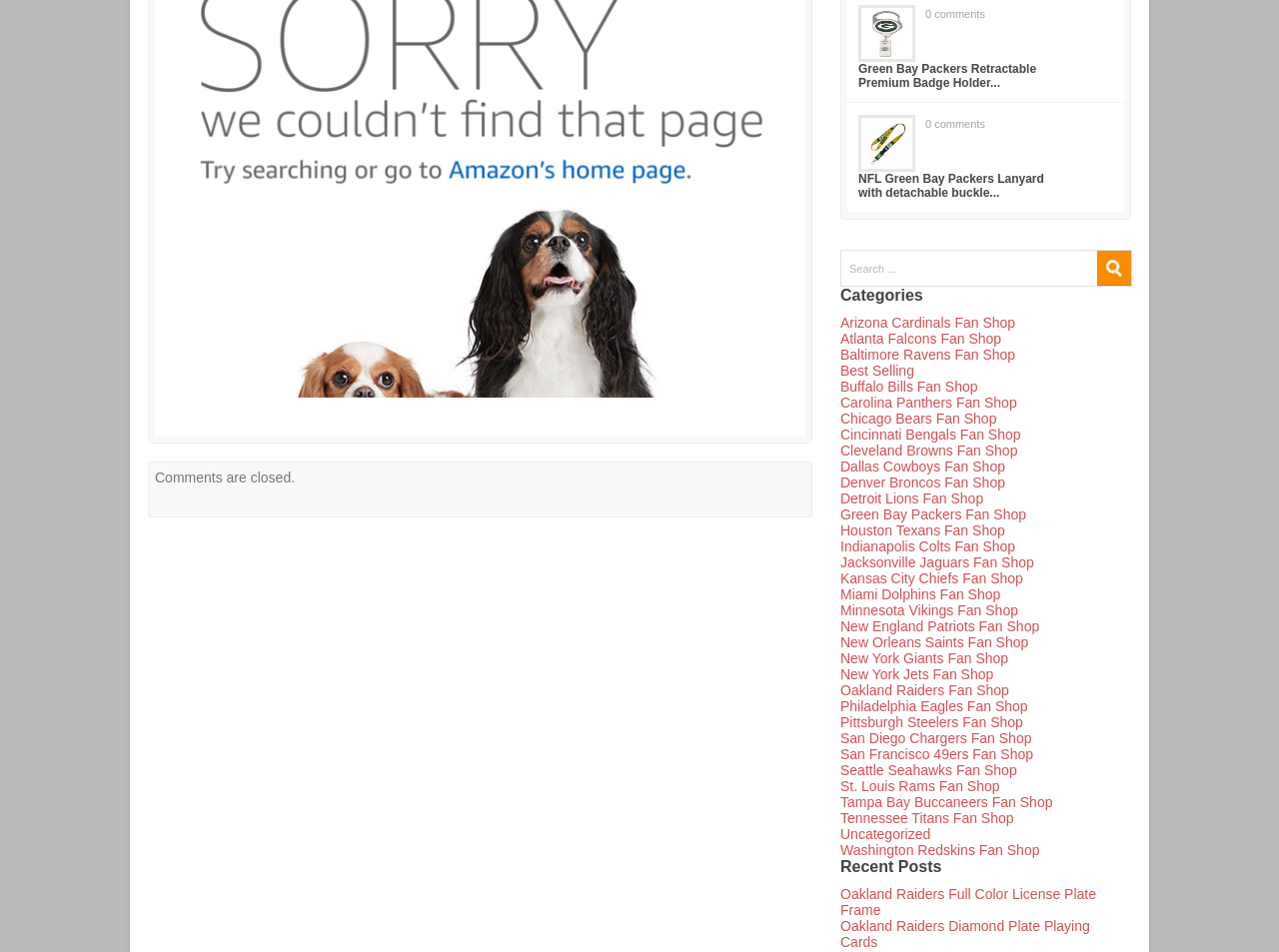For the element described, predict the bounding box coordinates as (top-left x, top-left y, bottom-right x, bottom-right y). All values should be between 0 and 1. Element description: New York Jets Fan Shop

[0.657, 0.7, 0.777, 0.717]